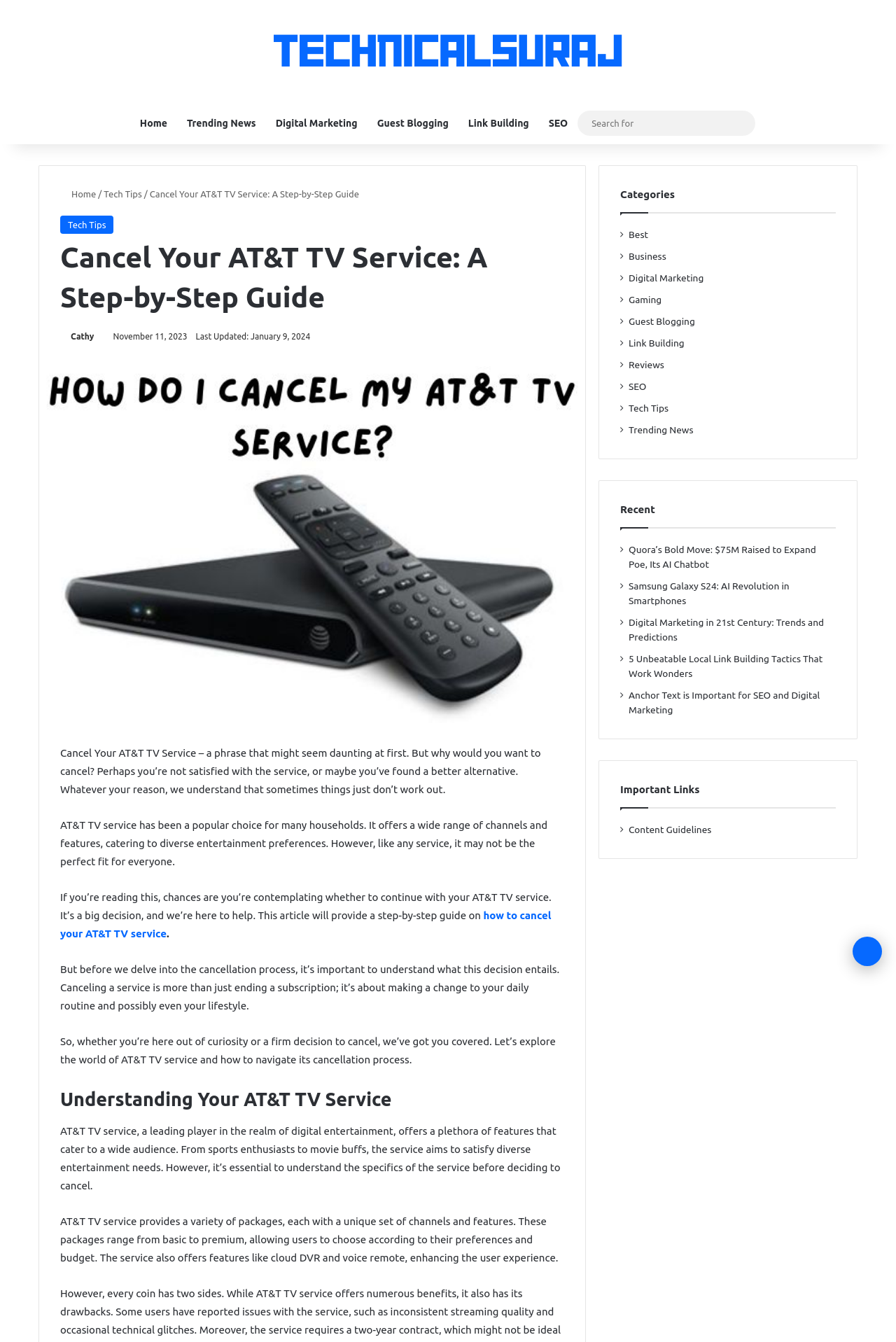Please find the bounding box coordinates of the element's region to be clicked to carry out this instruction: "Explore the categories".

[0.692, 0.14, 0.753, 0.149]